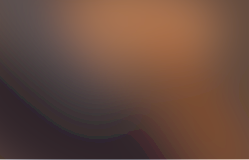What is the mood evoked by the visual aesthetic?
We need a detailed and exhaustive answer to the question. Please elaborate.

The caption states that the visual aesthetic supports the theme of connection and warmth that is often associated with long-term partnerships, which implies that the mood evoked is one of warmth and connection.